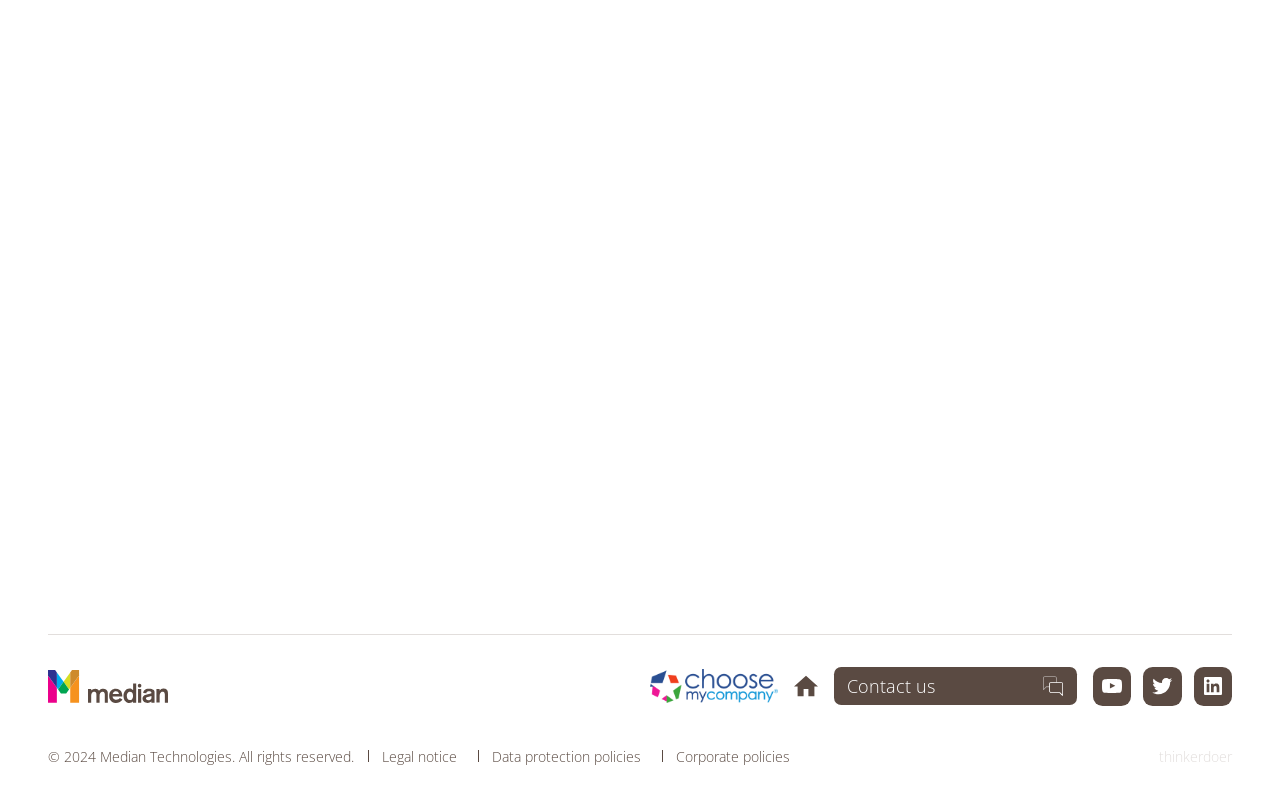Locate the bounding box coordinates of the clickable region to complete the following instruction: "Contact us."

[0.651, 0.846, 0.841, 0.894]